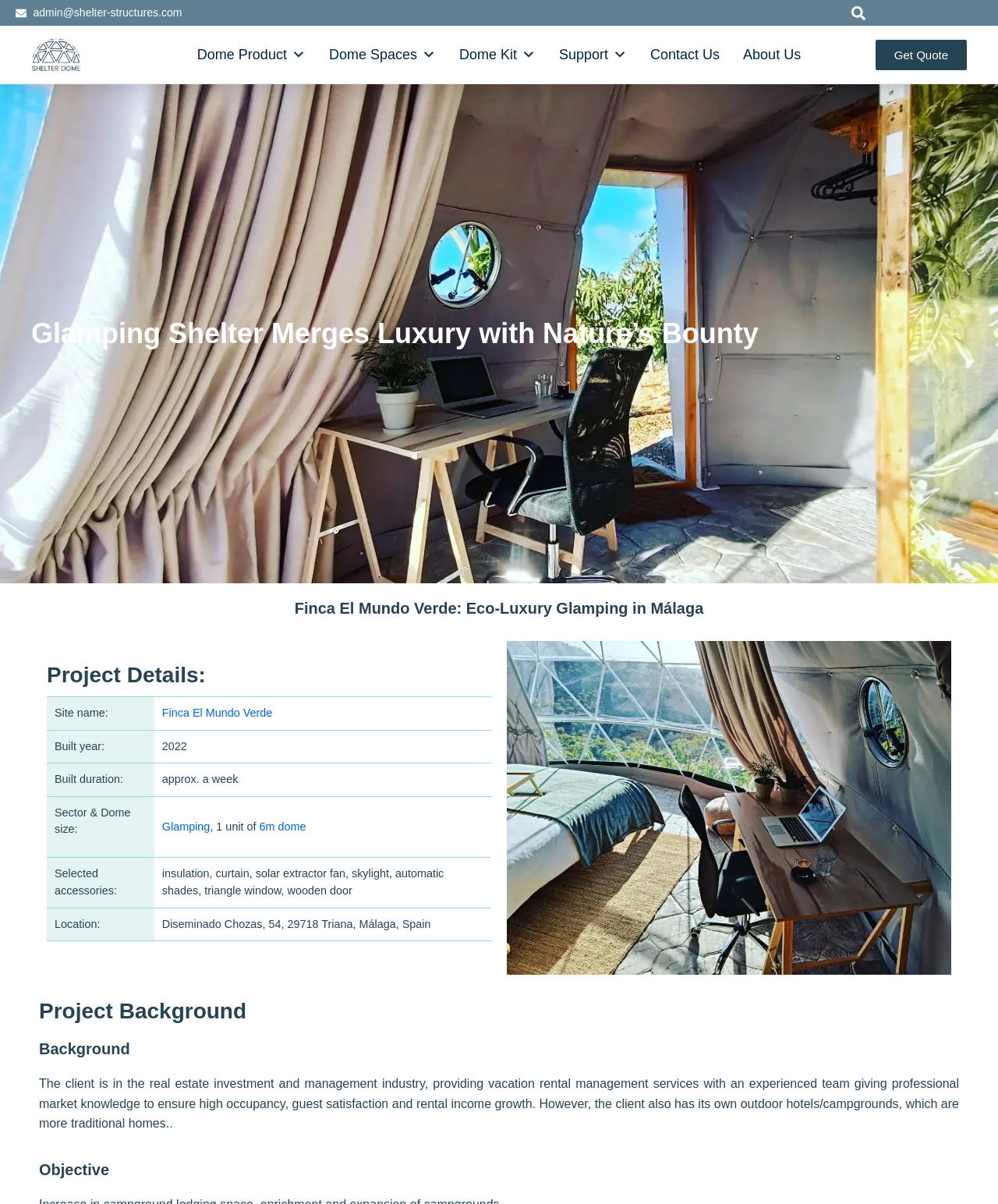Please provide a comprehensive response to the question based on the details in the image: What is the location of the glamping shelter?

I found the answer by looking at the table with the heading 'Project Details:' and searching for a row that describes the location. I found the row with the gridcell 'Location:' and the corresponding value is 'Diseminado Chozas, 54, 29718 Triana, Málaga, Spain'.